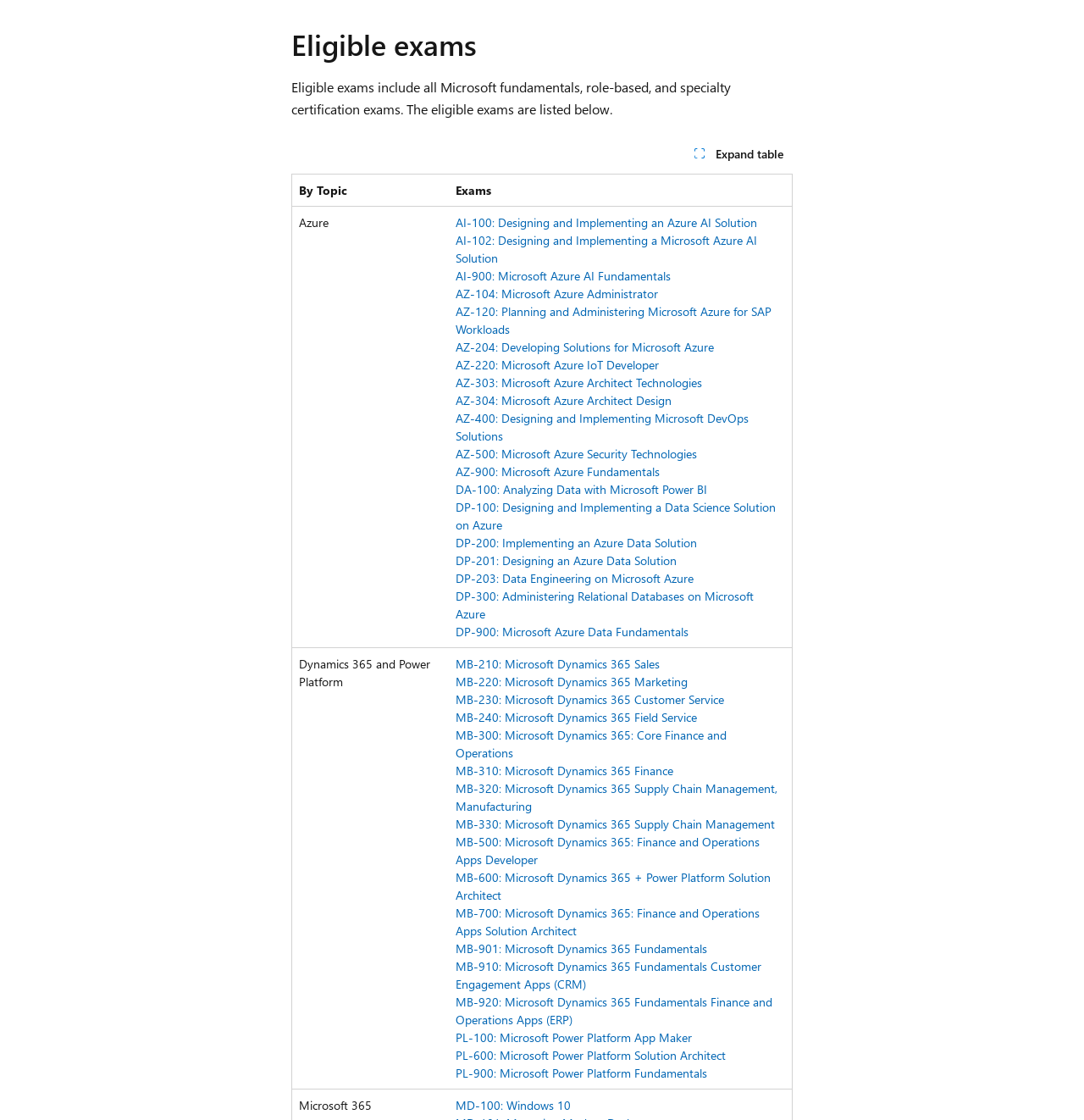Locate the bounding box coordinates of the area you need to click to fulfill this instruction: 'Expand the table'. The coordinates must be in the form of four float numbers ranging from 0 to 1: [left, top, right, bottom].

[0.631, 0.125, 0.731, 0.149]